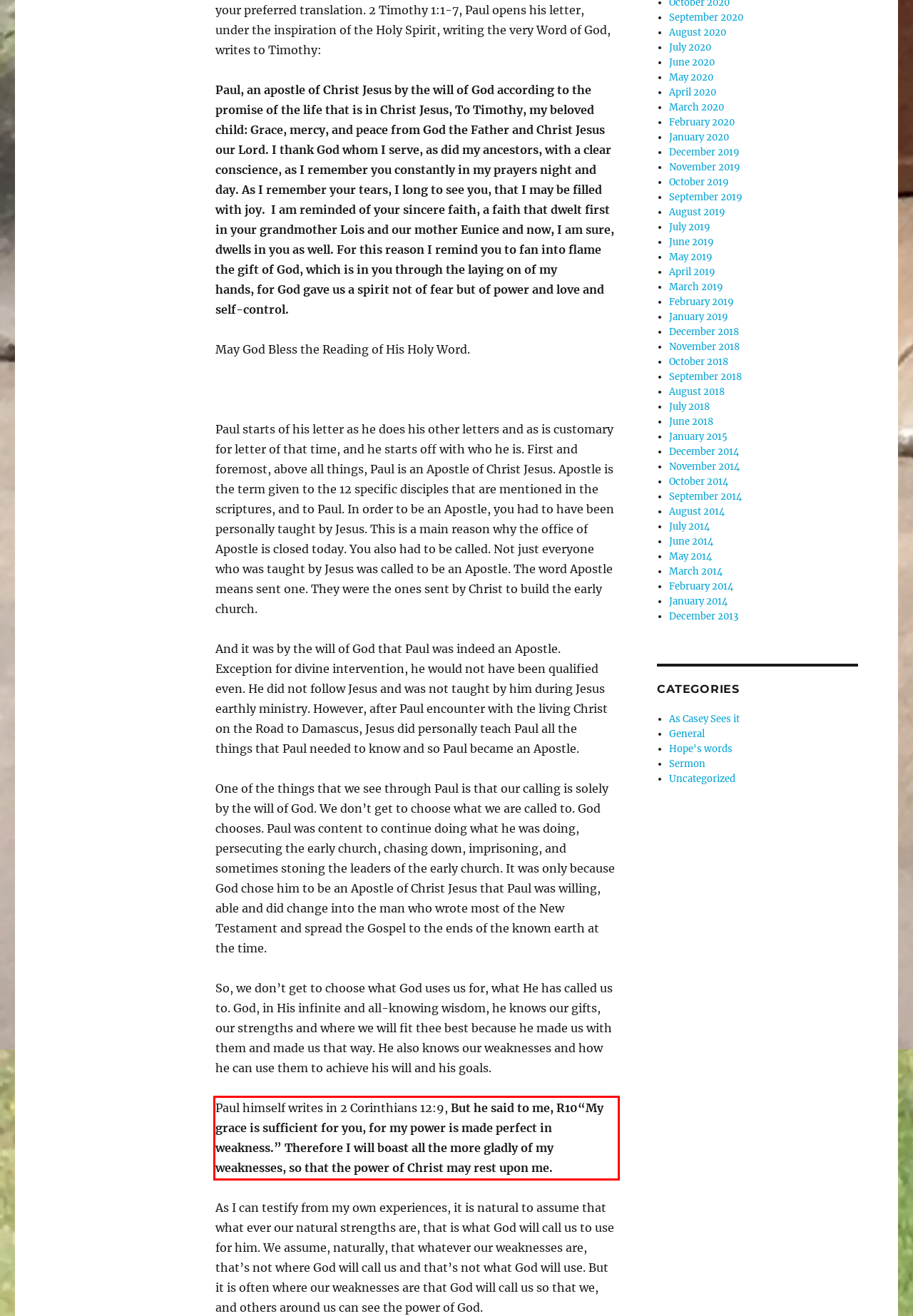You are looking at a screenshot of a webpage with a red rectangle bounding box. Use OCR to identify and extract the text content found inside this red bounding box.

Paul himself writes in 2 Corinthians 12:9, But he said to me, R10“My grace is sufficient for you, for my power is made perfect in weakness.” Therefore I will boast all the more gladly of my weaknesses, so that the power of Christ may rest upon me.